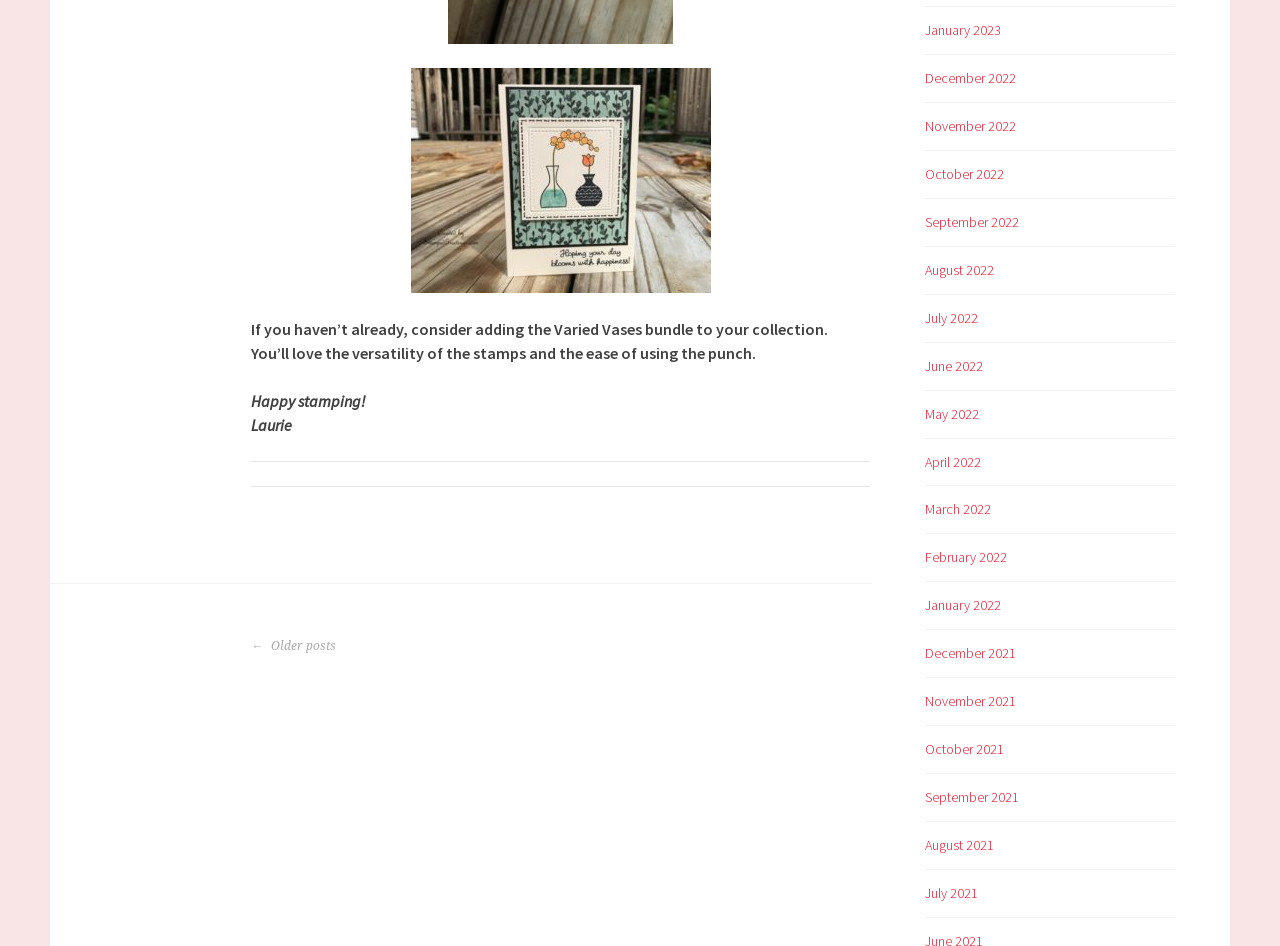Using the provided element description: "December 2022", identify the bounding box coordinates. The coordinates should be four floats between 0 and 1 in the order [left, top, right, bottom].

[0.723, 0.073, 0.794, 0.092]